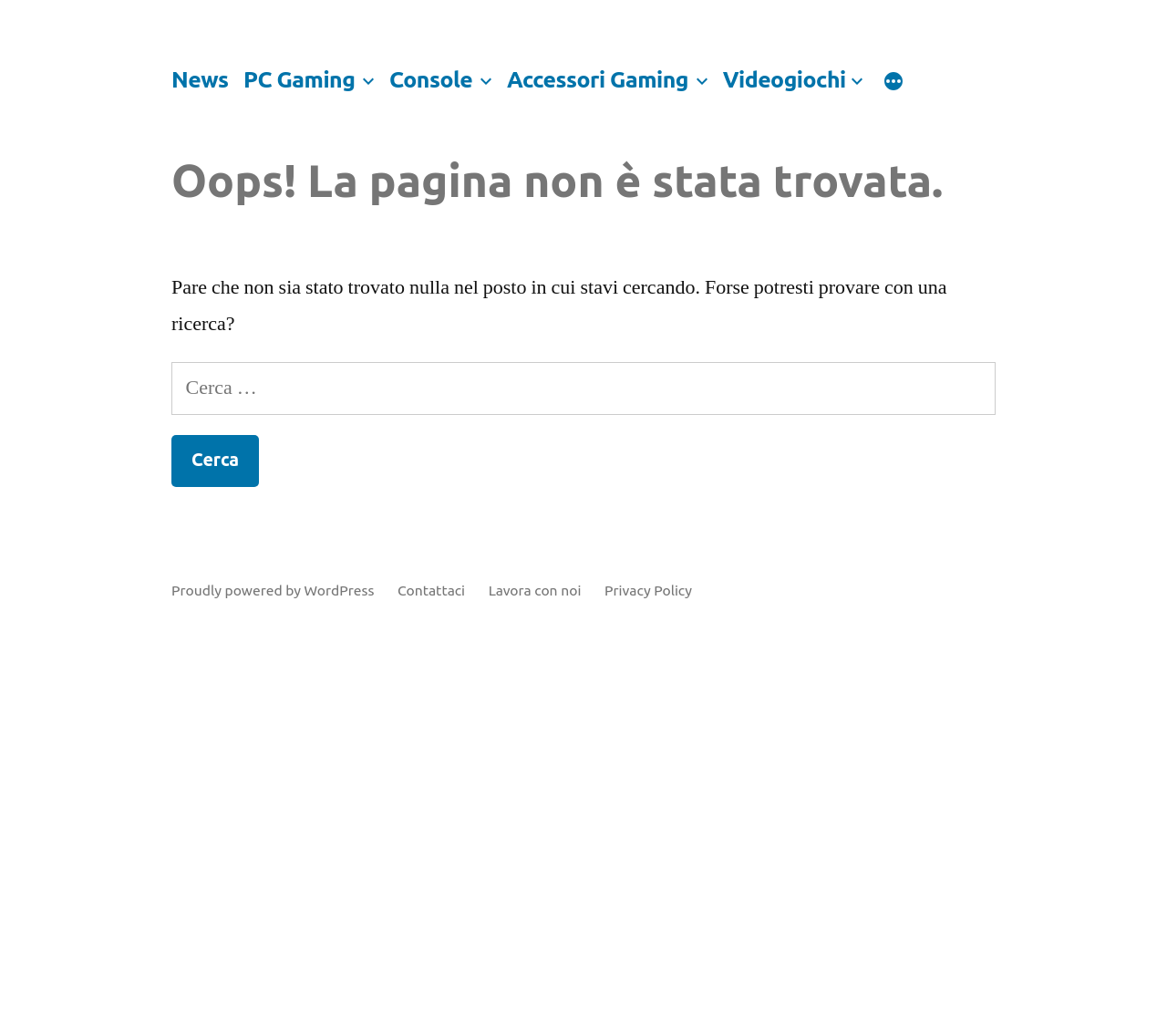Find the bounding box coordinates of the clickable element required to execute the following instruction: "Click on Search button". Provide the coordinates as four float numbers between 0 and 1, i.e., [left, top, right, bottom].

[0.147, 0.42, 0.222, 0.47]